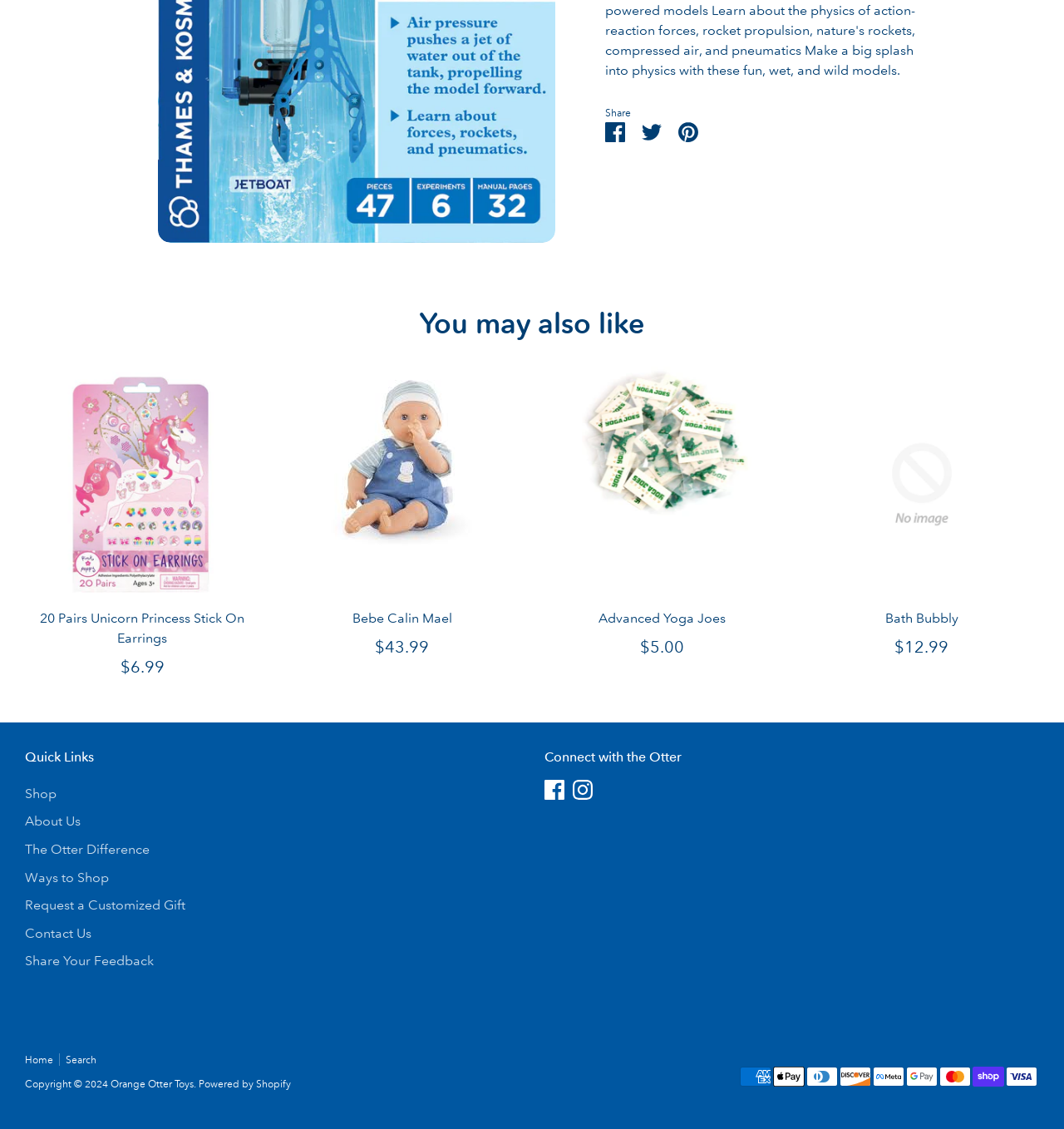Using the details from the image, please elaborate on the following question: How many payment methods are accepted on this website?

The payment methods accepted on this website can be found at the bottom of the page, where there are 9 different payment method logos displayed, including American Express, Apple Pay, Diners Club, Discover, Meta Pay, Google Pay, Mastercard, Shop Pay, and Visa.